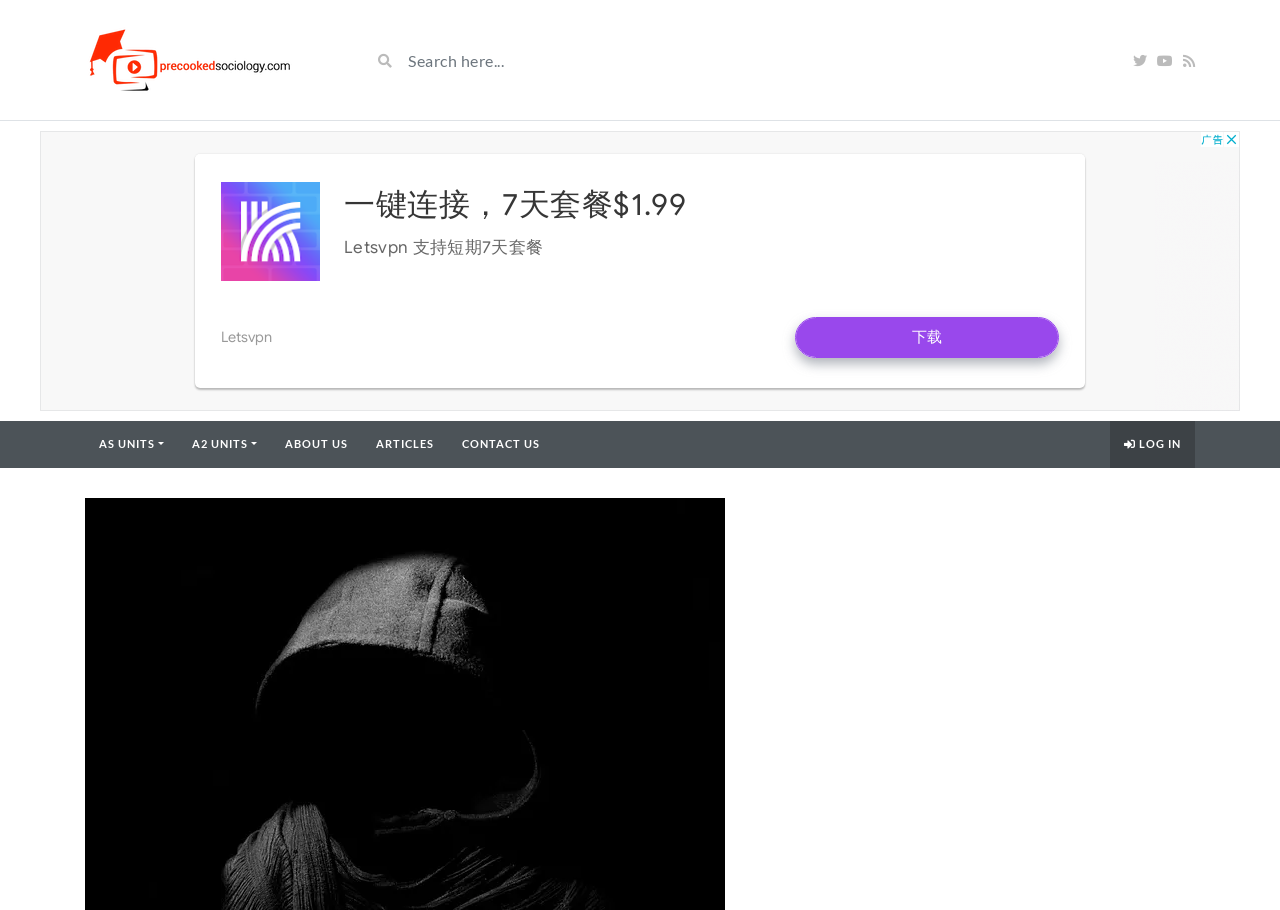Show the bounding box coordinates for the HTML element as described: "name="s" placeholder="Search here..."".

[0.312, 0.047, 0.711, 0.085]